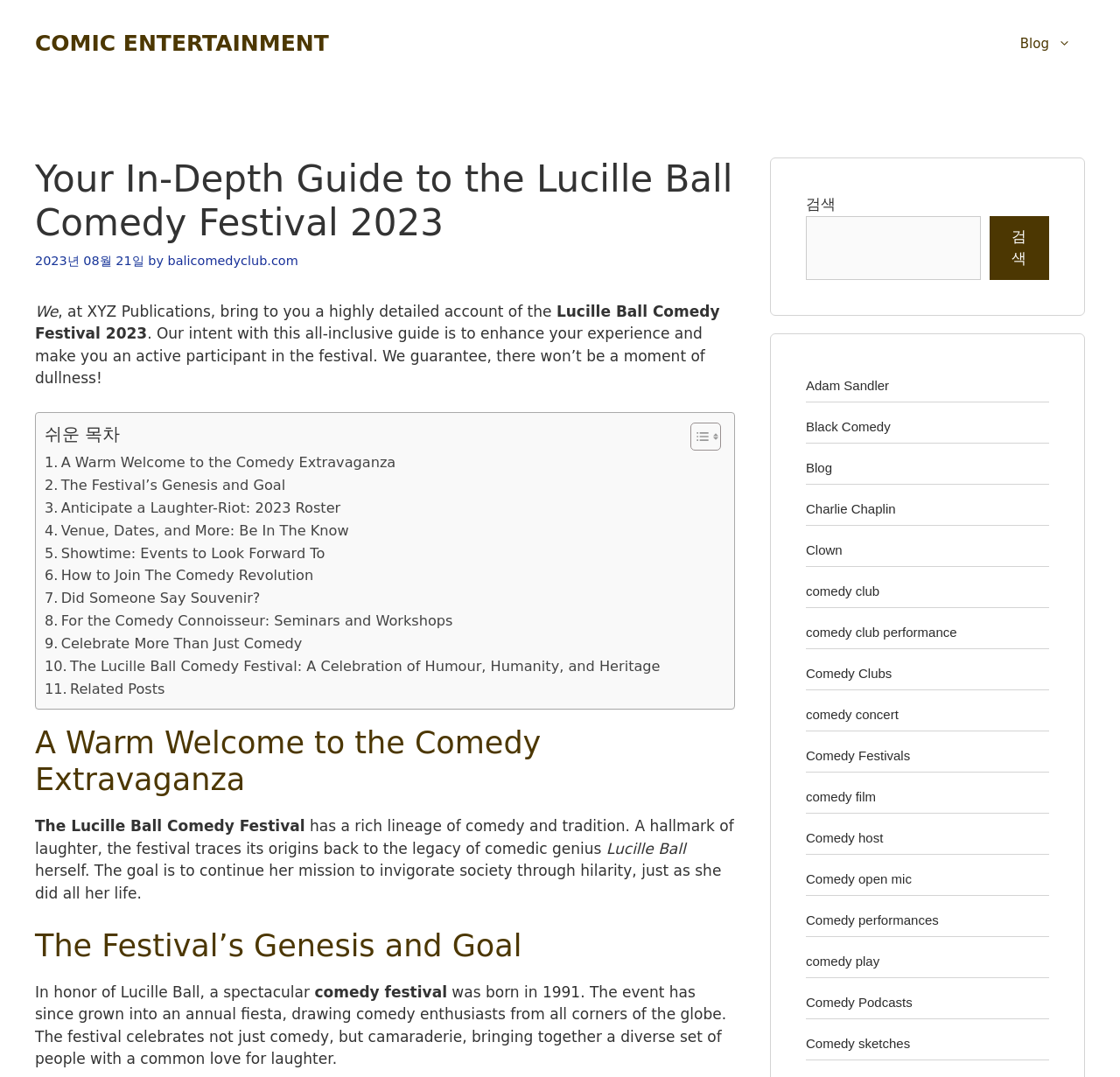Use one word or a short phrase to answer the question provided: 
Who is the comedic genius mentioned on this webpage?

Lucille Ball